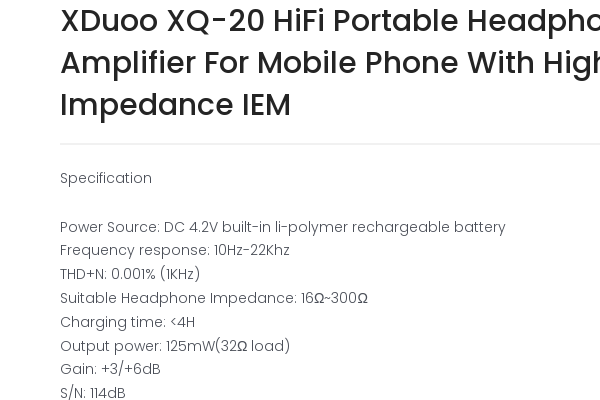What is the frequency response range of the XDuoo XQ-20?
Using the visual information, reply with a single word or short phrase.

10Hz to 22kHz